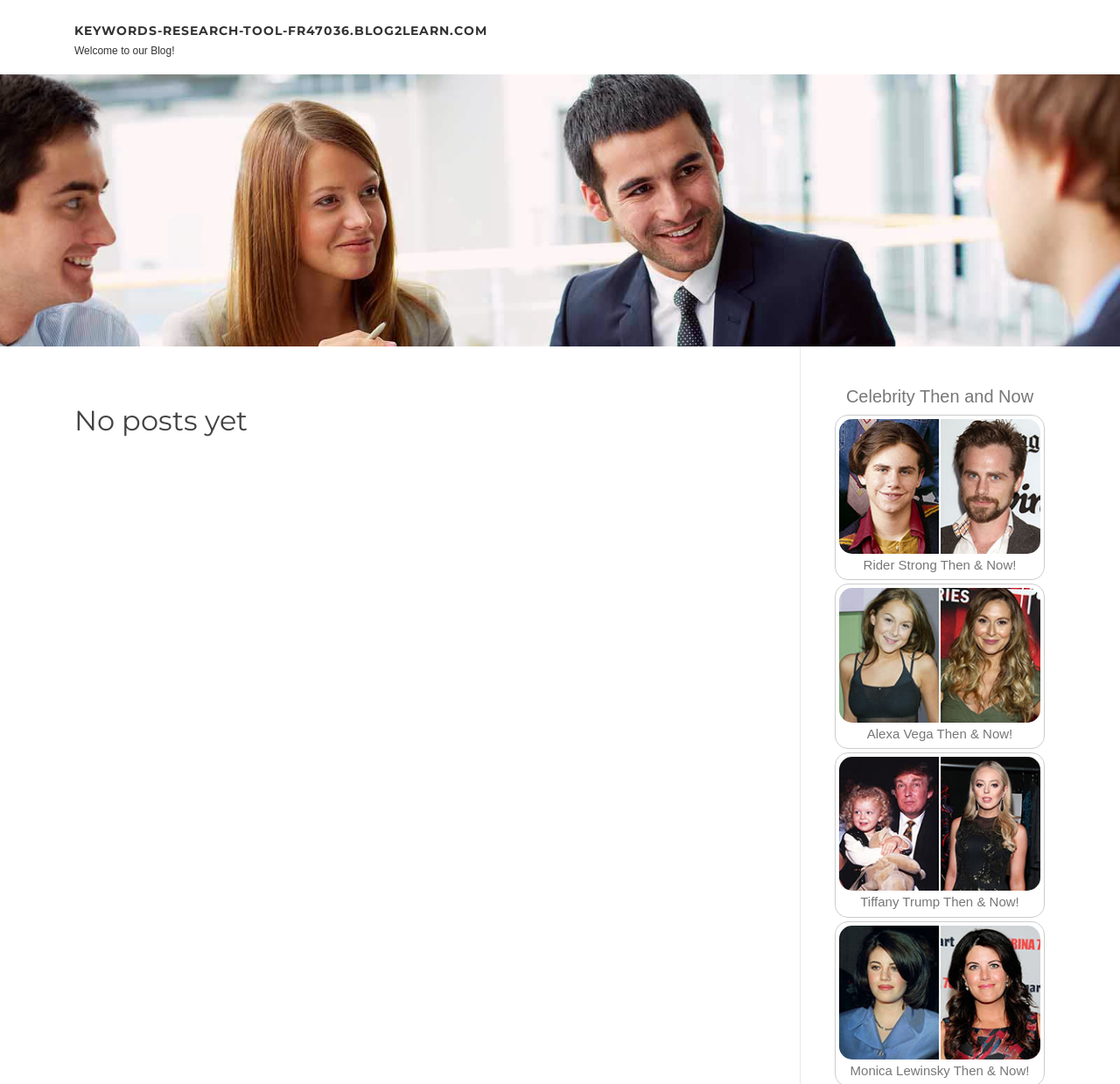What is the purpose of the 'Skip to content' link?
Please use the visual content to give a single word or phrase answer.

To bypass navigation